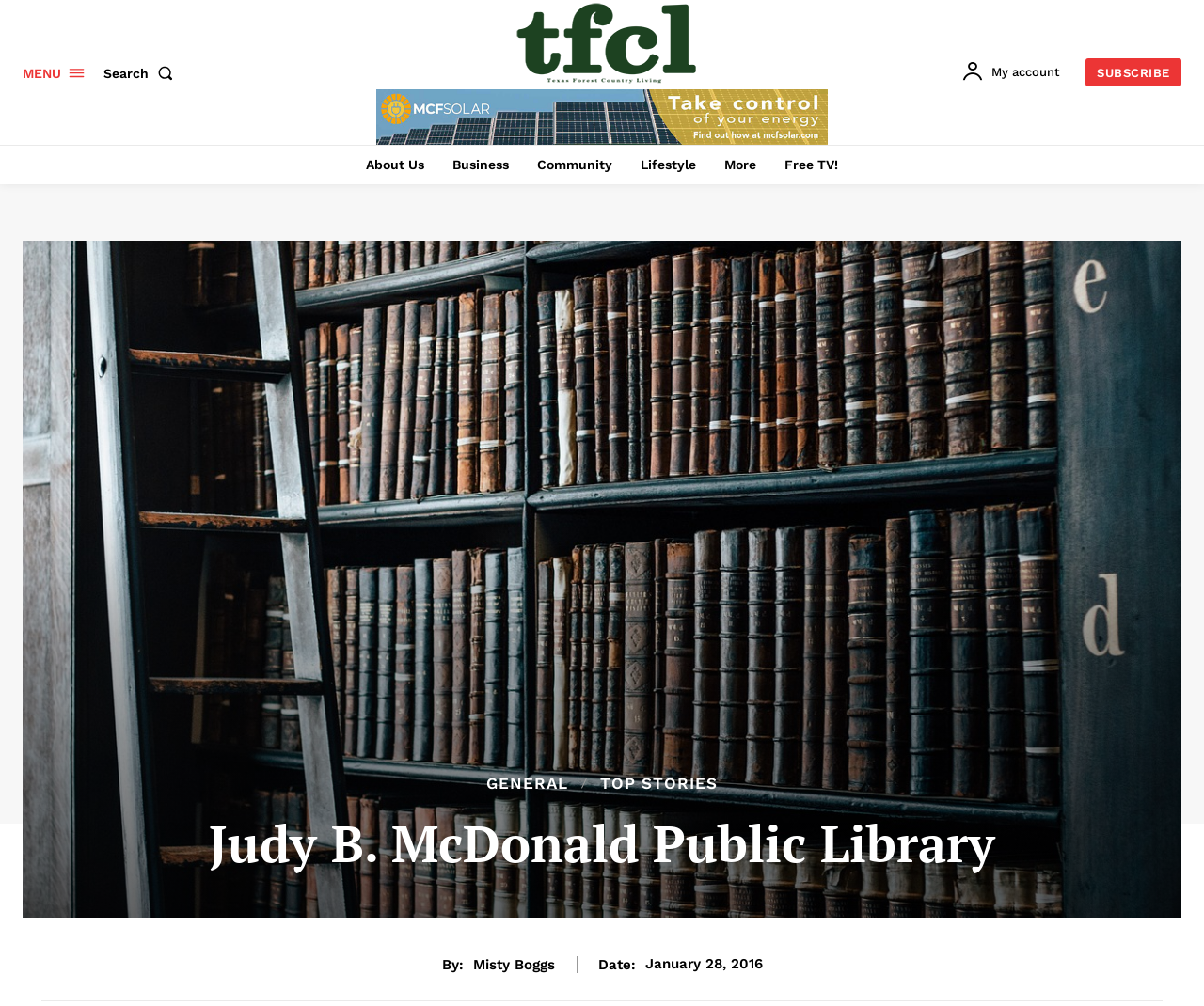What is the name of the library? Based on the screenshot, please respond with a single word or phrase.

Judy B. McDonald Public Library